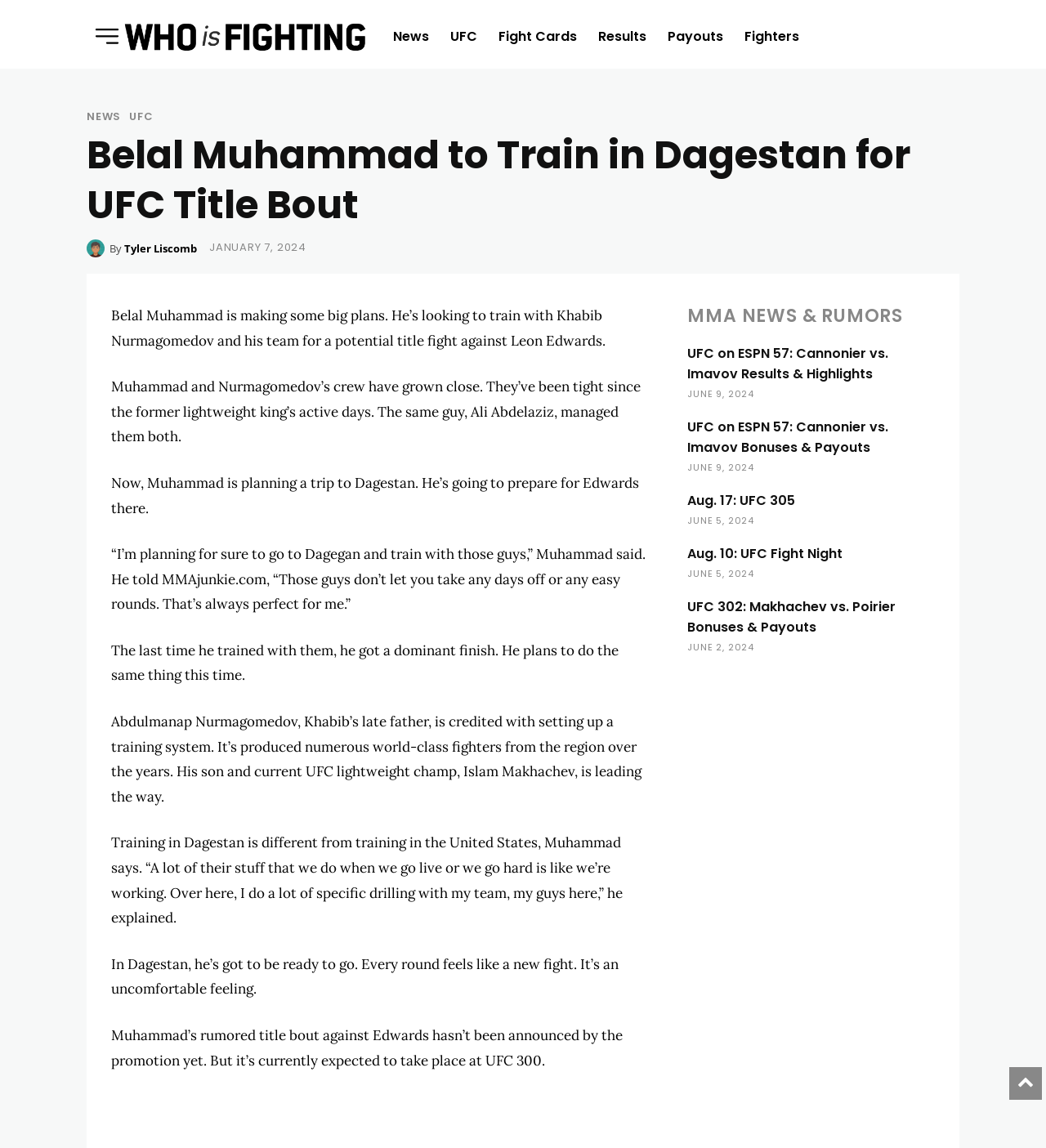Respond to the following question using a concise word or phrase: 
What is the name of the website?

WhoIsFighting